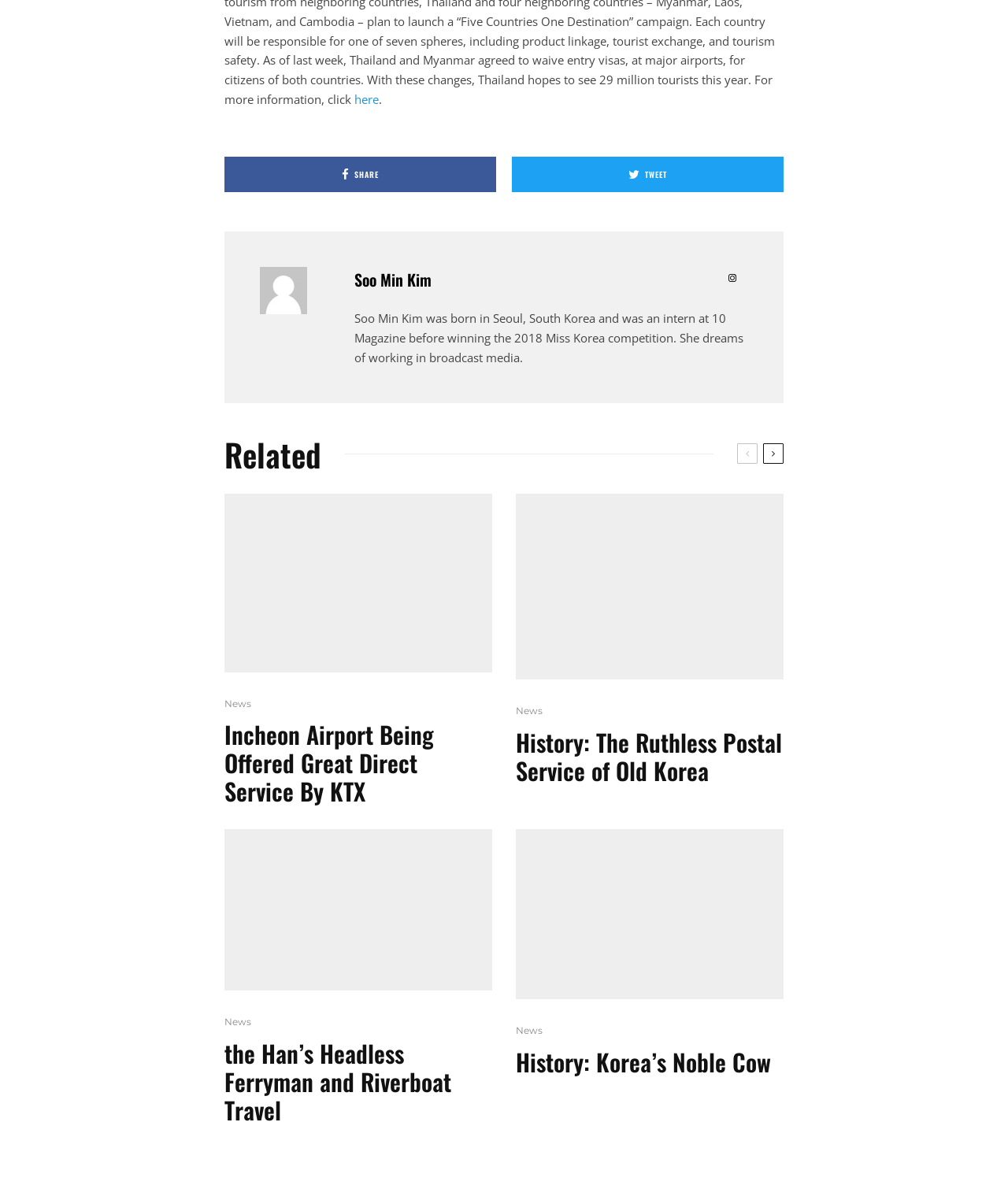From the given element description: "alt="Airport KTX Korail"", find the bounding box for the UI element. Provide the coordinates as four float numbers between 0 and 1, in the order [left, top, right, bottom].

[0.223, 0.417, 0.488, 0.567]